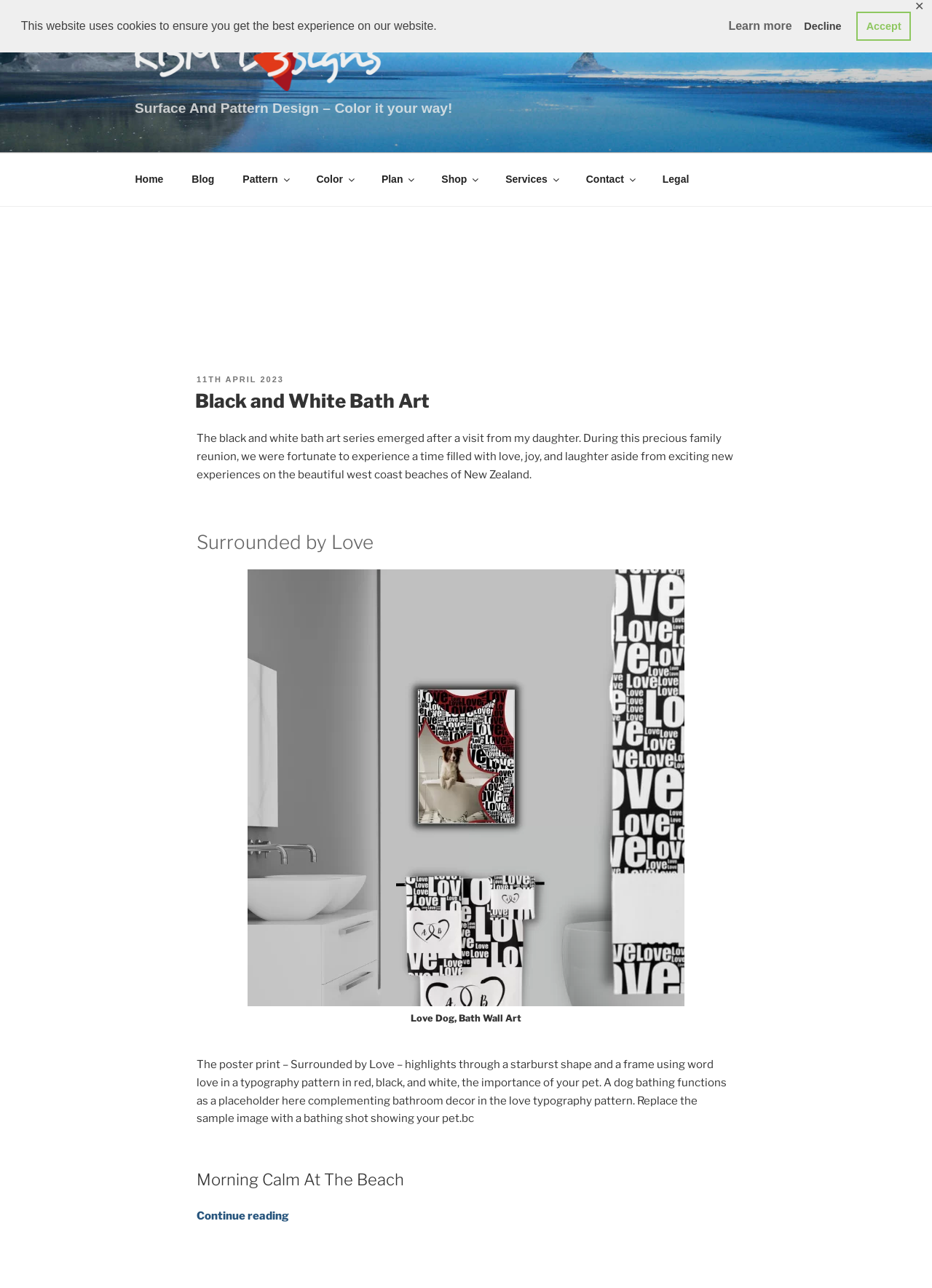Please identify the coordinates of the bounding box that should be clicked to fulfill this instruction: "Click the 'Home' link".

[0.131, 0.125, 0.189, 0.154]